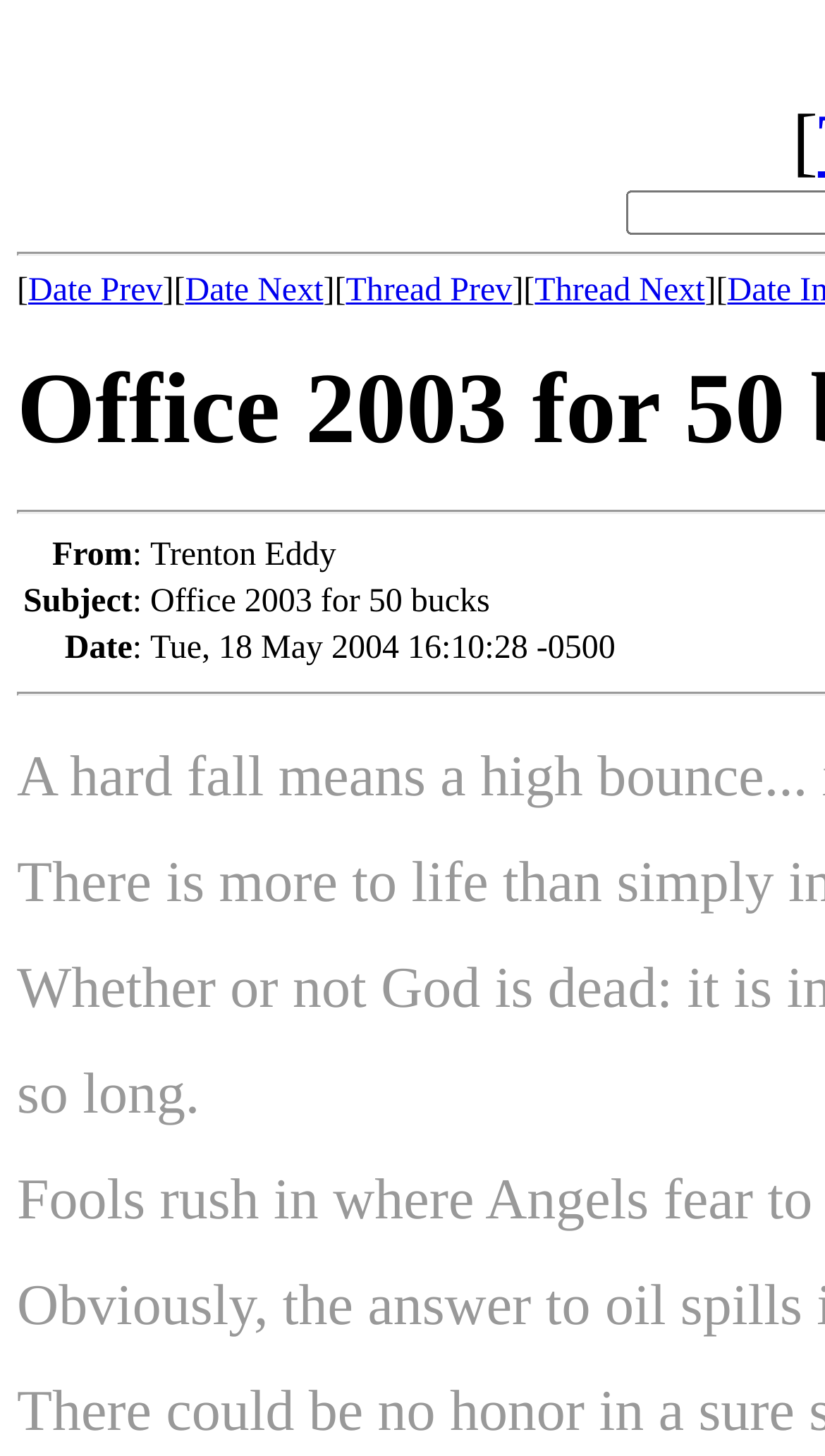Please provide a one-word or phrase answer to the question: 
What is the structure of the content?

Table